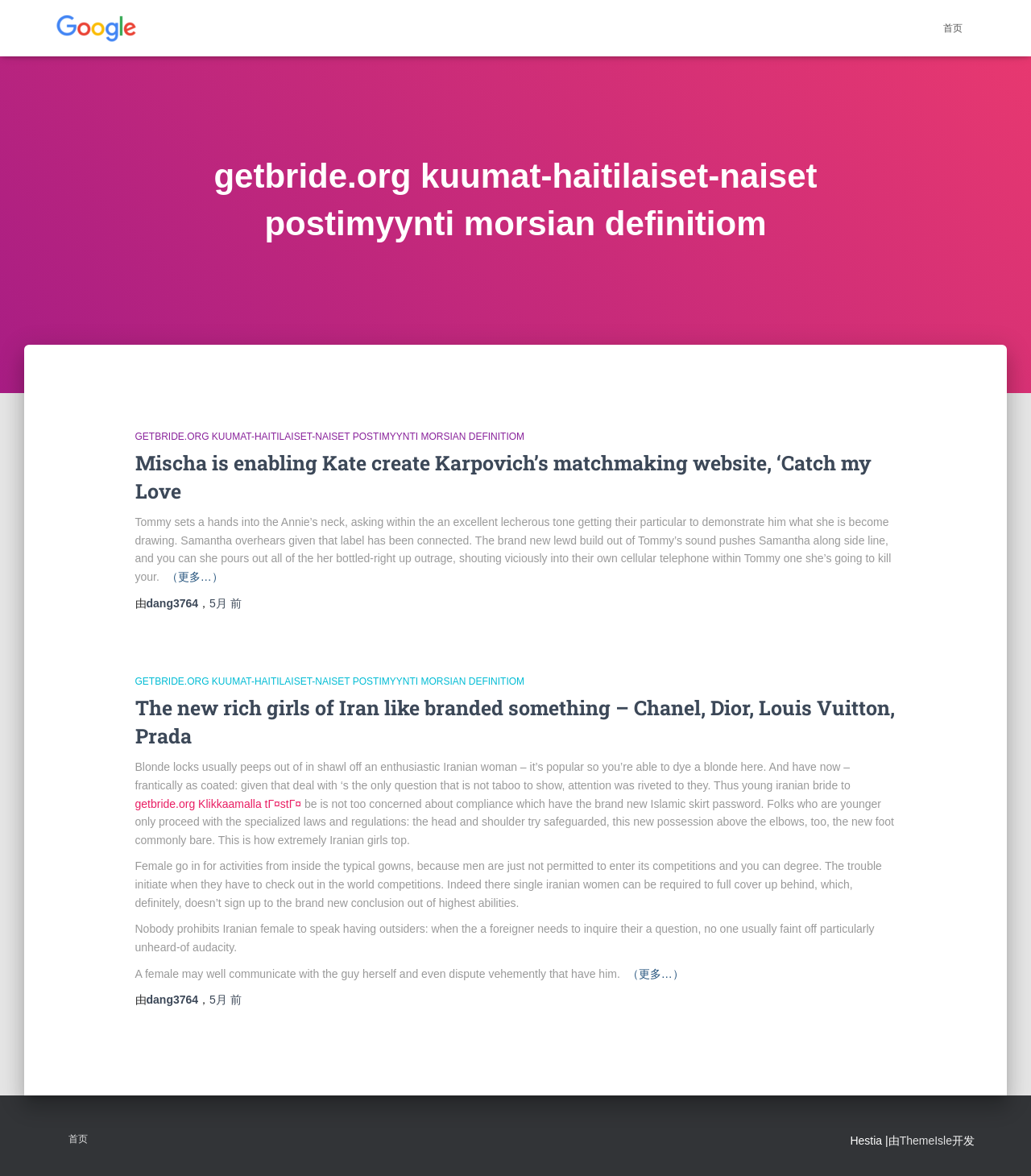Find the bounding box coordinates of the area that needs to be clicked in order to achieve the following instruction: "click the link to continue reading about The new rich girls of Iran". The coordinates should be specified as four float numbers between 0 and 1, i.e., [left, top, right, bottom].

[0.608, 0.82, 0.663, 0.836]